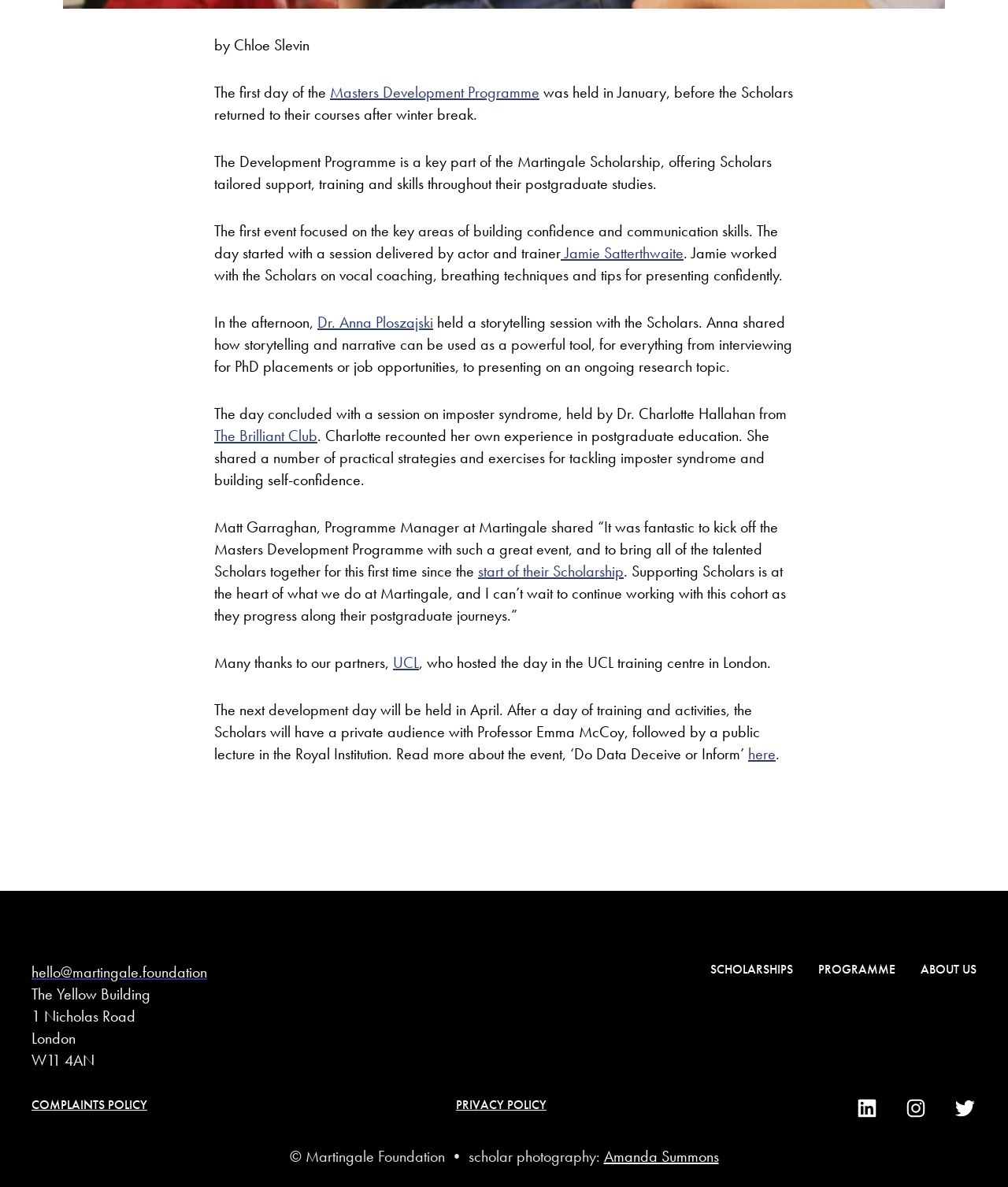Please identify the coordinates of the bounding box that should be clicked to fulfill this instruction: "View the PRIVACY POLICY".

[0.452, 0.924, 0.542, 0.938]